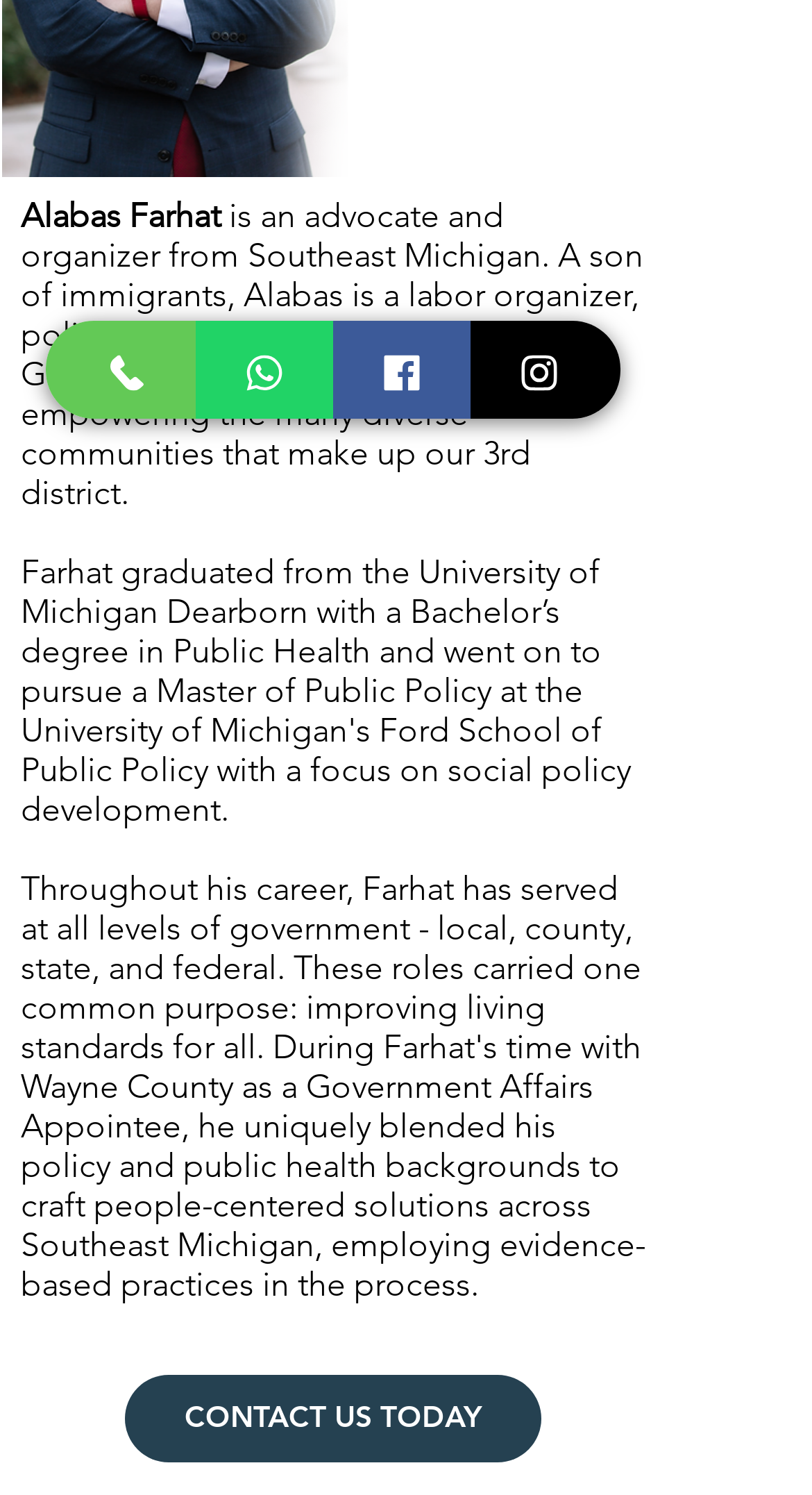Locate the UI element described as follows: "WhatsApp". Return the bounding box coordinates as four float numbers between 0 and 1 in the order [left, top, right, bottom].

[0.241, 0.215, 0.41, 0.28]